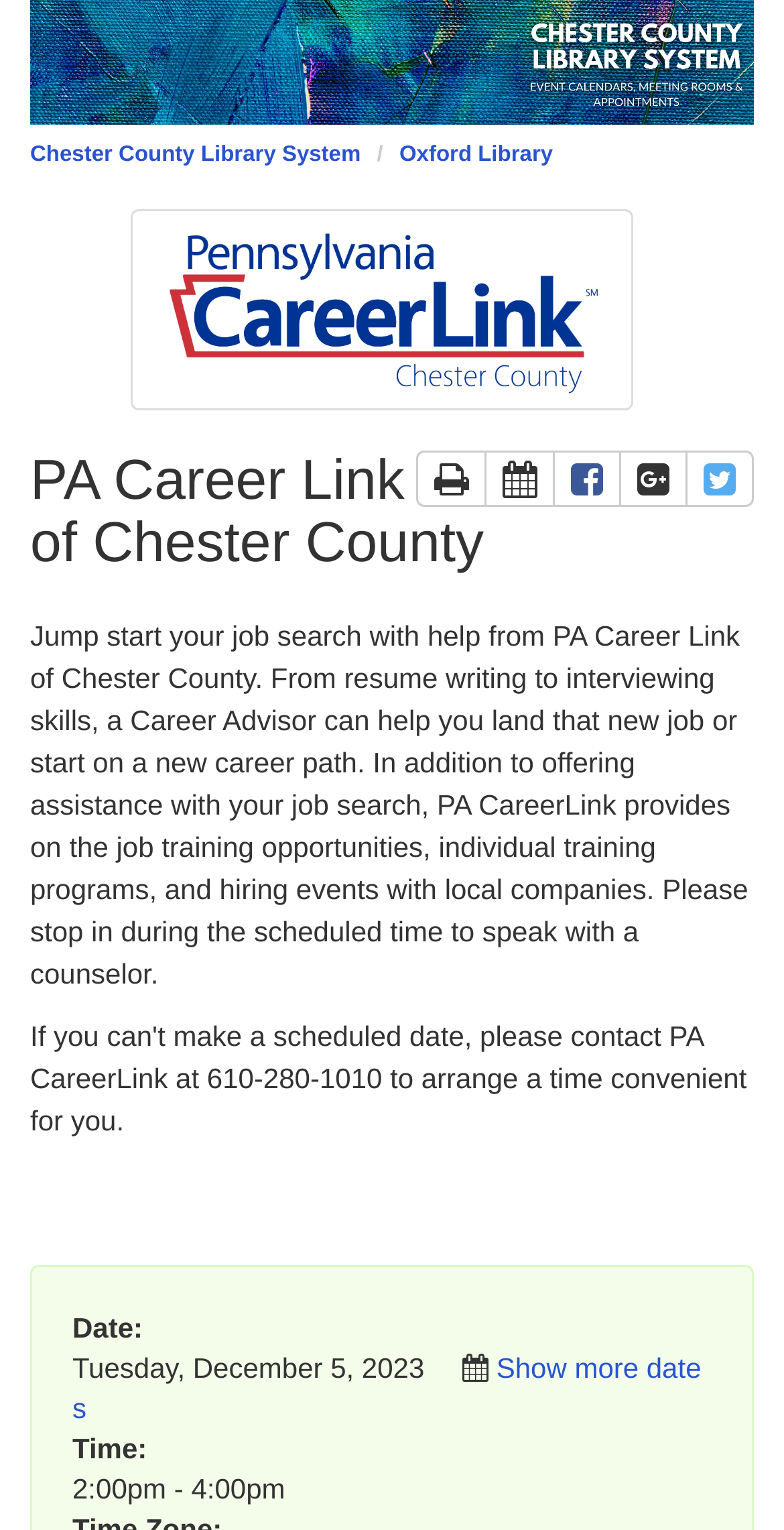Specify the bounding box coordinates of the area to click in order to execute this command: 'Show more dates'. The coordinates should consist of four float numbers ranging from 0 to 1, and should be formatted as [left, top, right, bottom].

[0.092, 0.883, 0.894, 0.93]